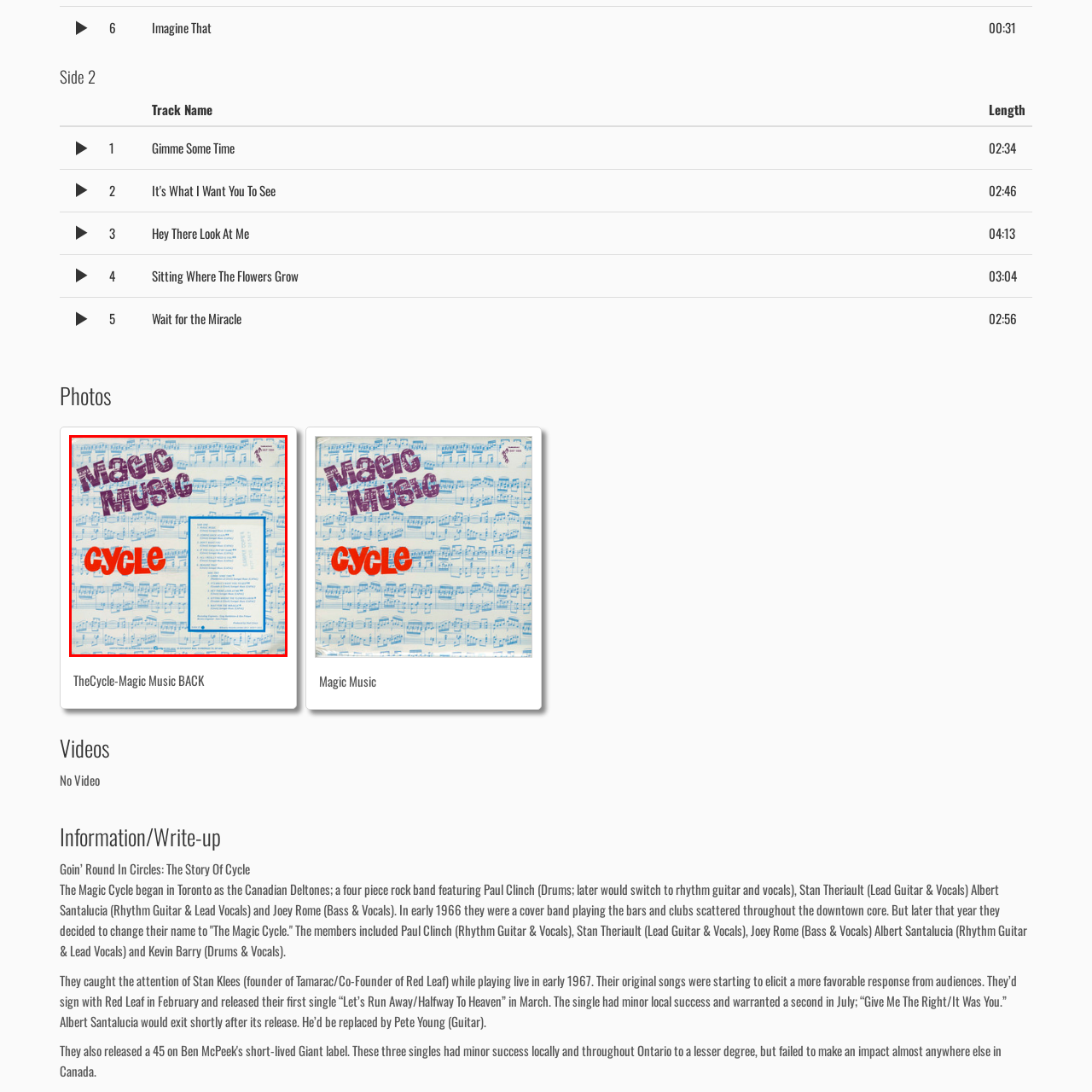Direct your attention to the section marked by the red bounding box and construct a detailed answer to the following question based on the image: What is the color of the font for the word 'CYCLE'?

The word 'CYCLE' is featured in a striking red font, which makes it stand out against the light blue and white background, and adds to the overall aesthetic of the cover being playful and vibrant.